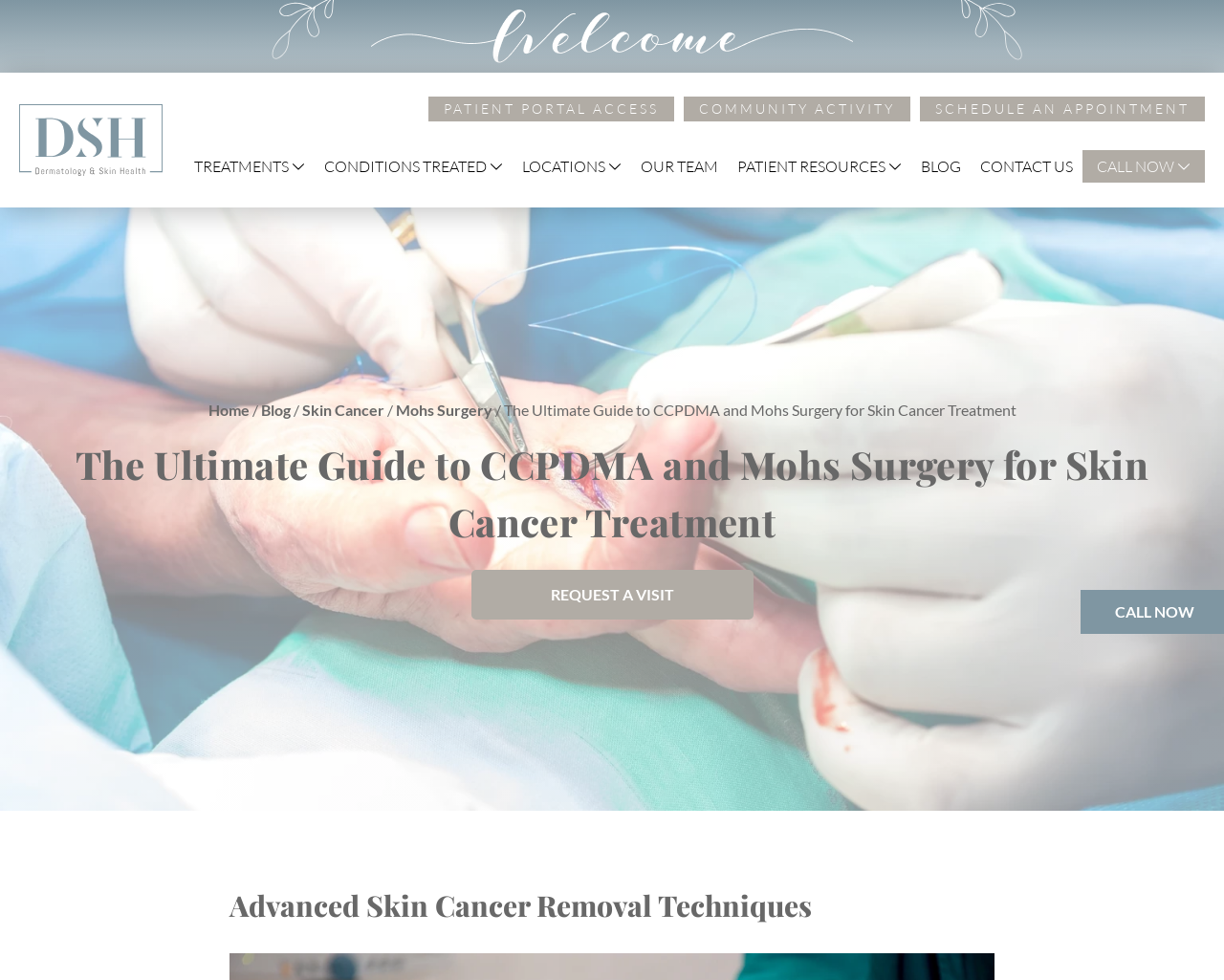Please specify the bounding box coordinates of the clickable region to carry out the following instruction: "Schedule an appointment". The coordinates should be four float numbers between 0 and 1, in the format [left, top, right, bottom].

[0.752, 0.099, 0.984, 0.124]